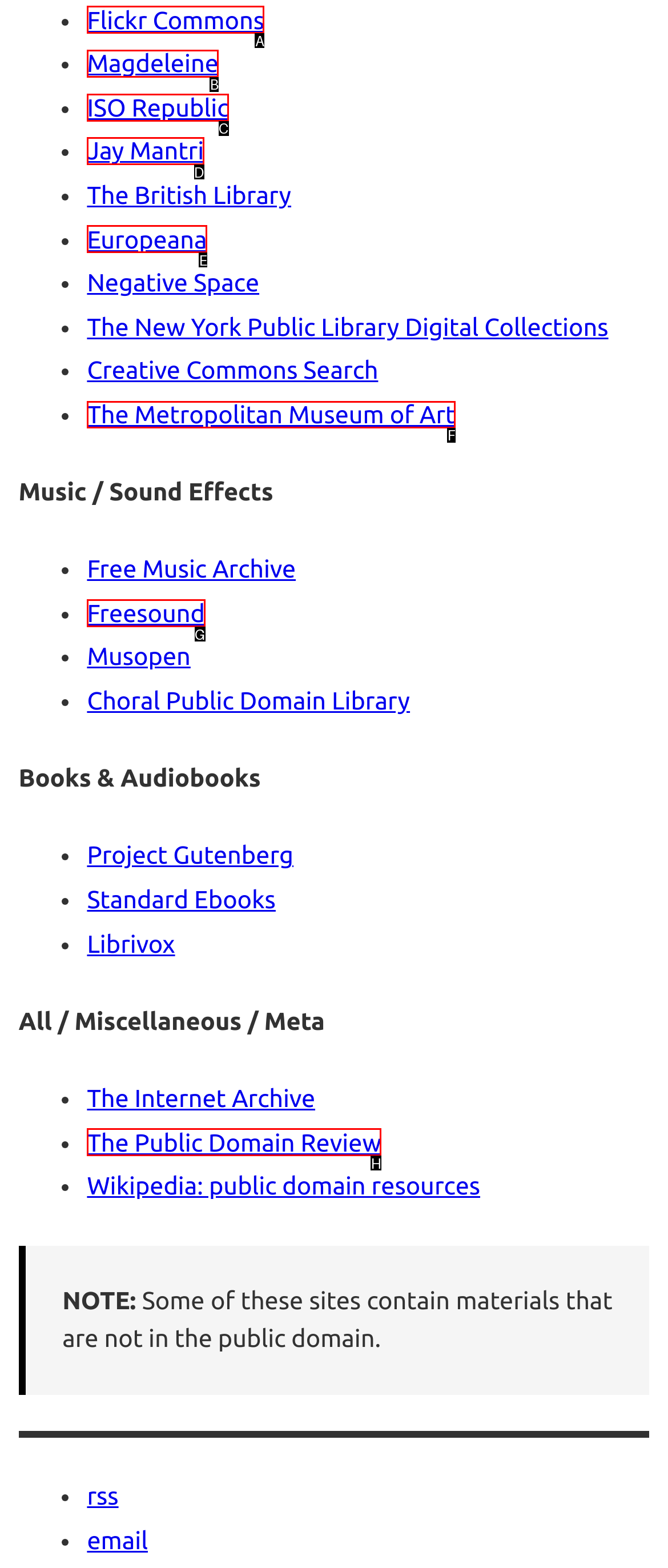For the task: Browse The Metropolitan Museum of Art, identify the HTML element to click.
Provide the letter corresponding to the right choice from the given options.

F